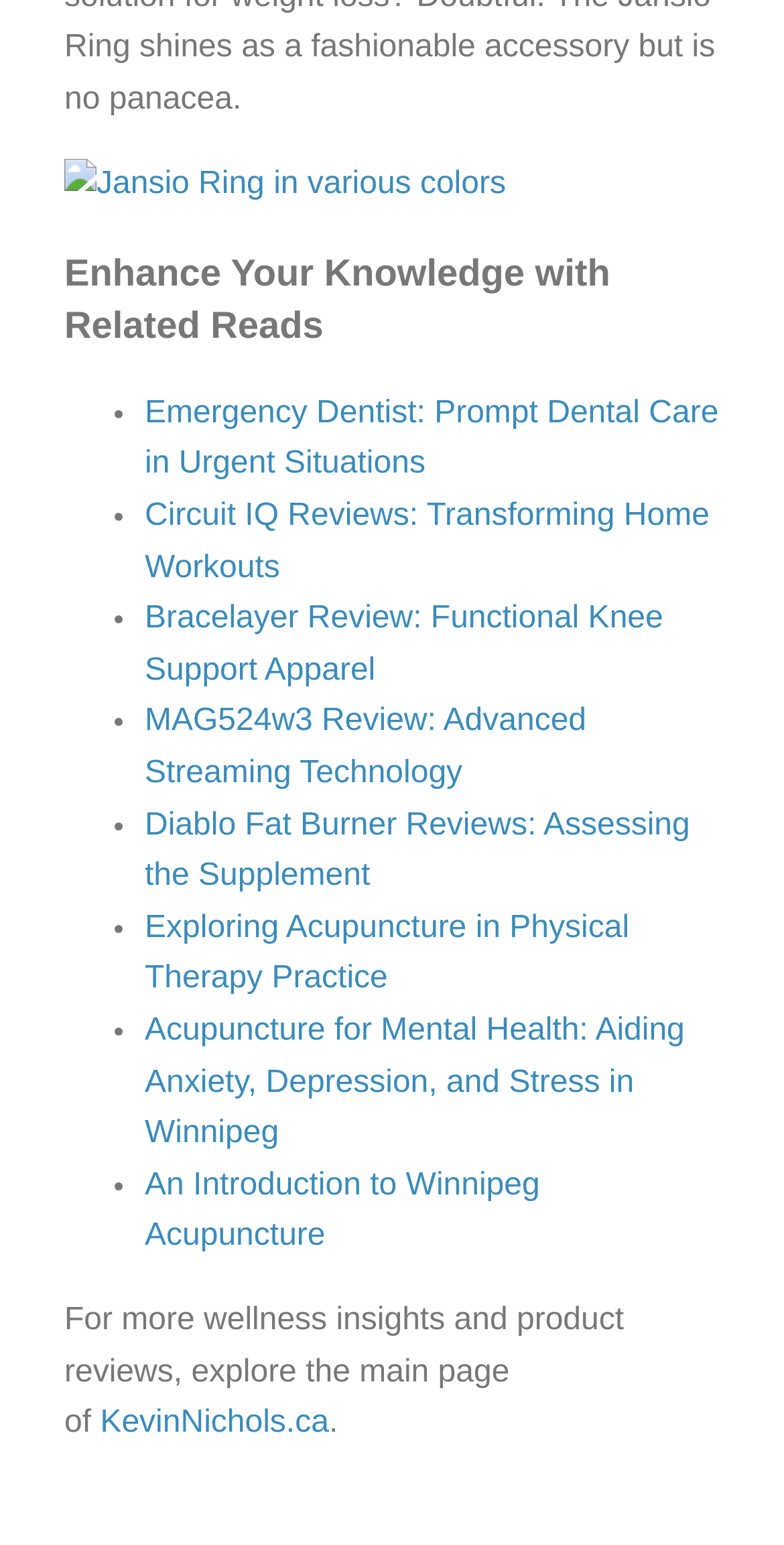Using the details in the image, give a detailed response to the question below:
What is the topic of the last link?

The last link on the webpage has the title 'An Introduction to Winnipeg Acupuncture', which suggests that the topic of the link is related to acupuncture in Winnipeg.